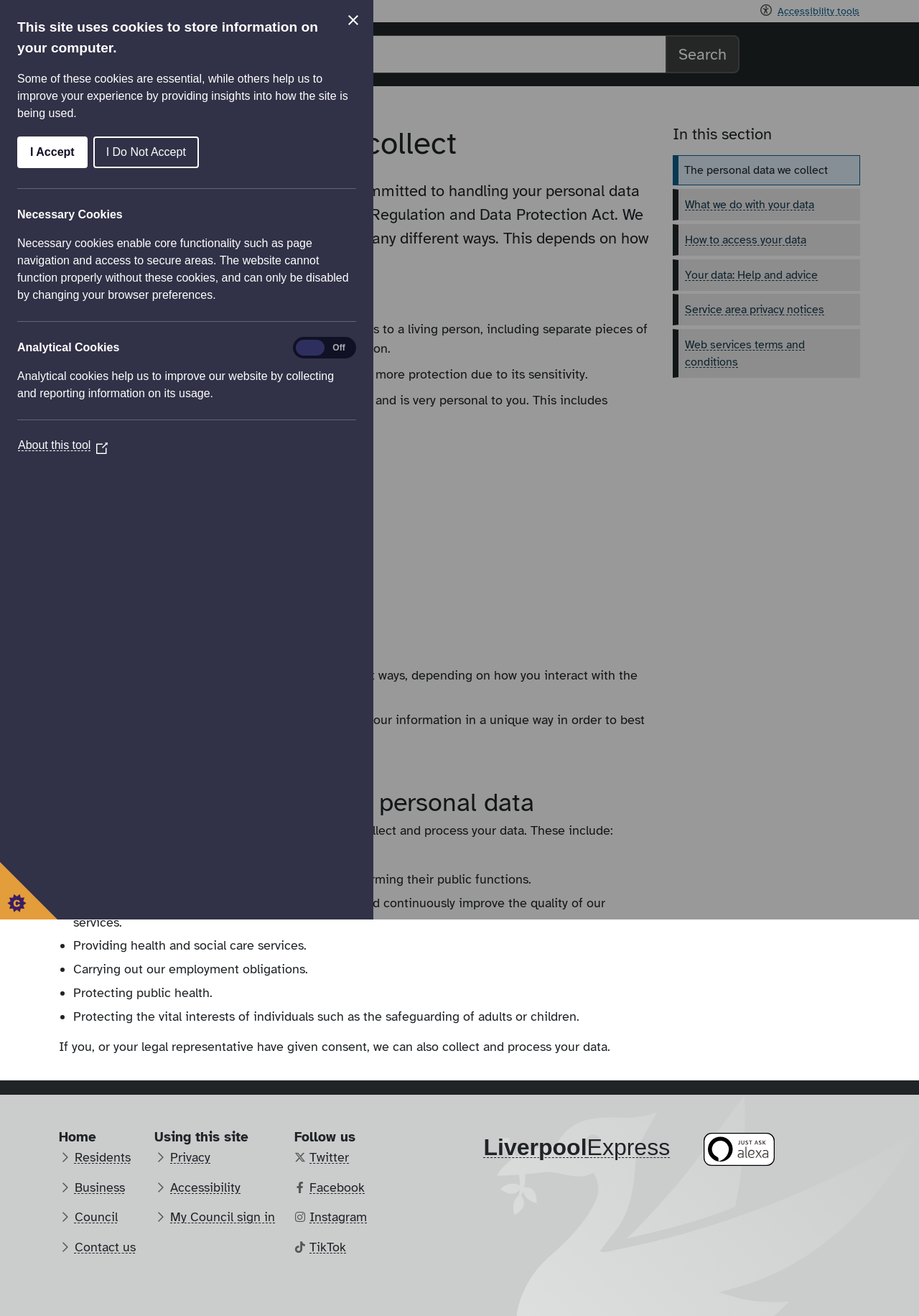Look at the image and write a detailed answer to the question: 
What is the purpose of the council's public functions?

The webpage states that one of the legal reasons for collecting personal data is to perform the council's public functions as a local authority, which includes assisting other government organisations with performing their public functions.